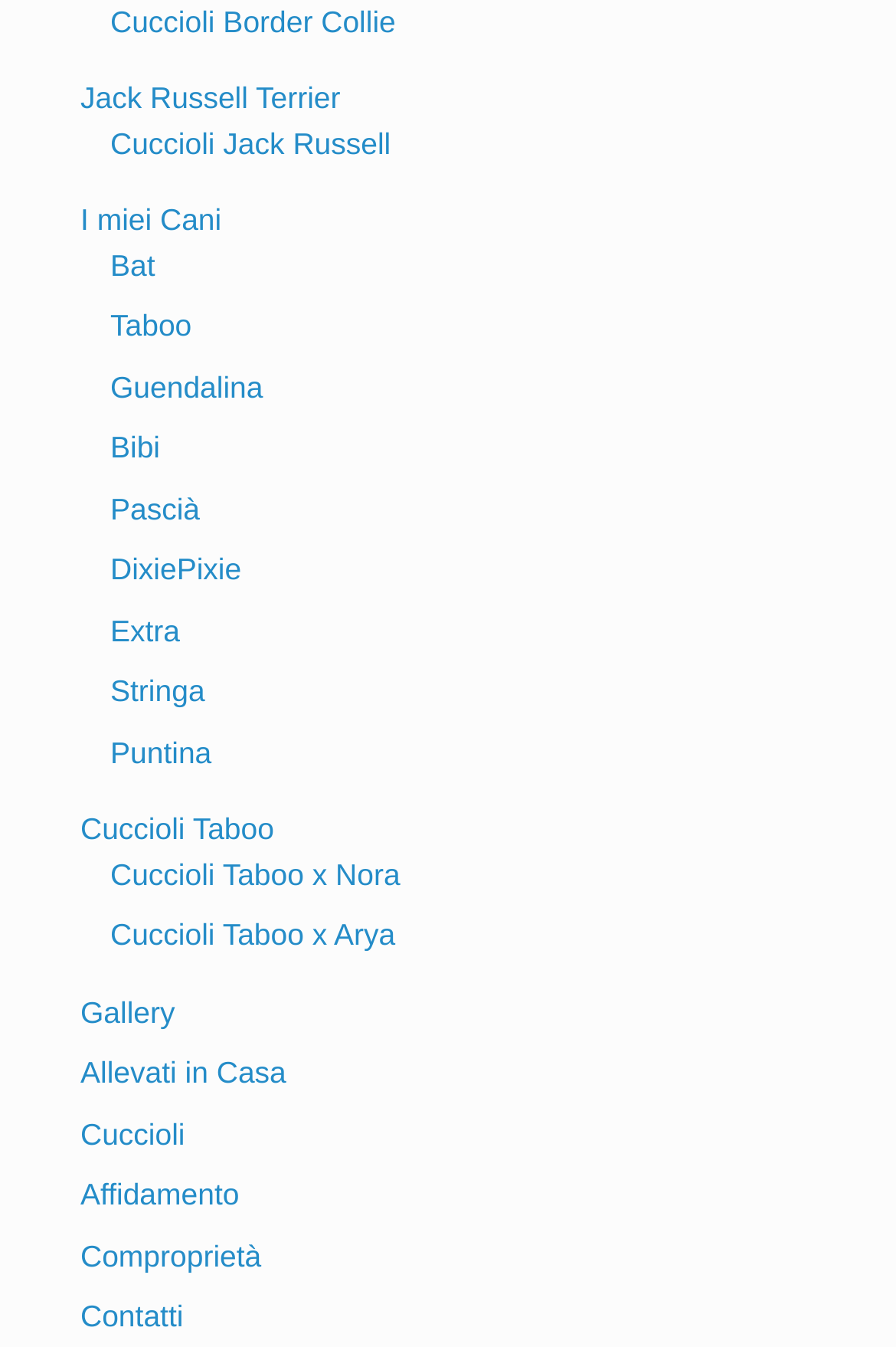Please identify the bounding box coordinates of where to click in order to follow the instruction: "view Cuccioli Jack Russell".

[0.123, 0.093, 0.436, 0.119]